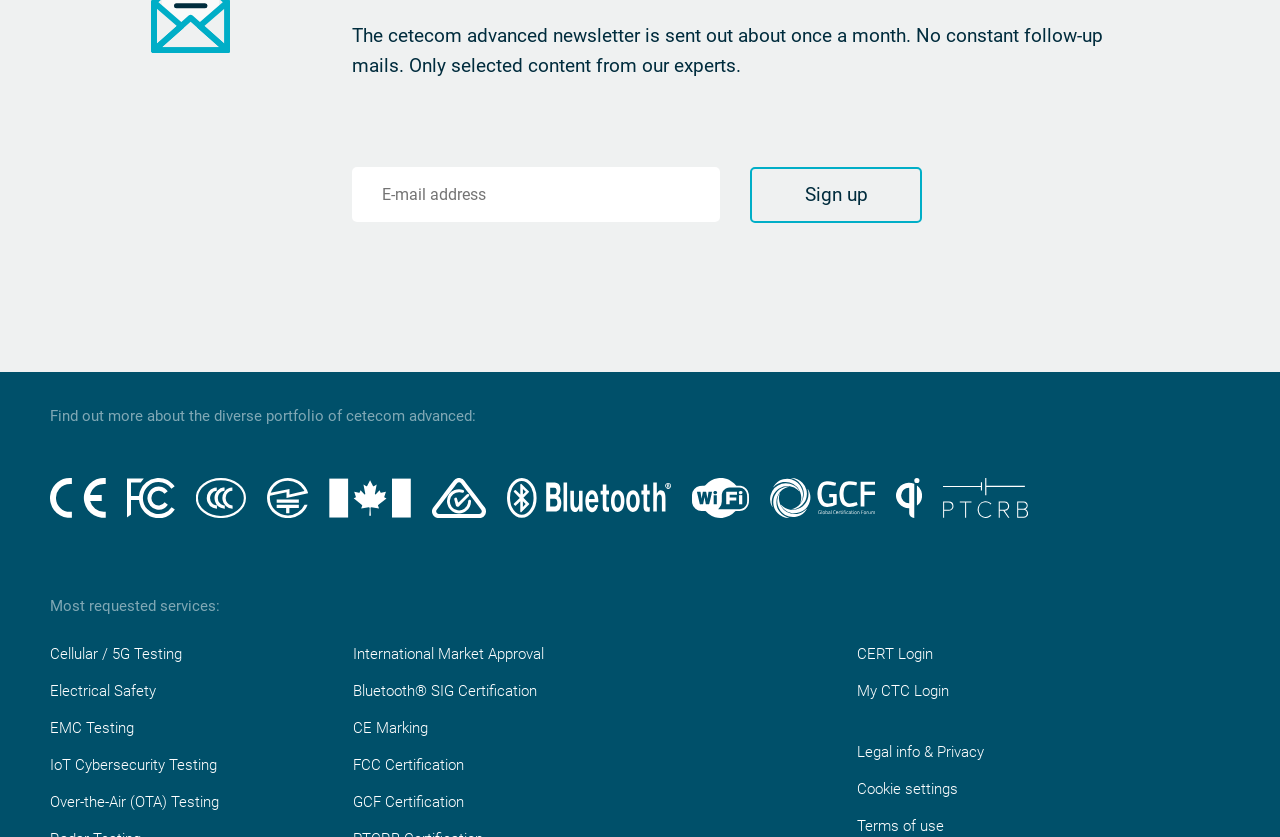Provide the bounding box coordinates for the area that should be clicked to complete the instruction: "Sign up".

[0.586, 0.136, 0.72, 0.203]